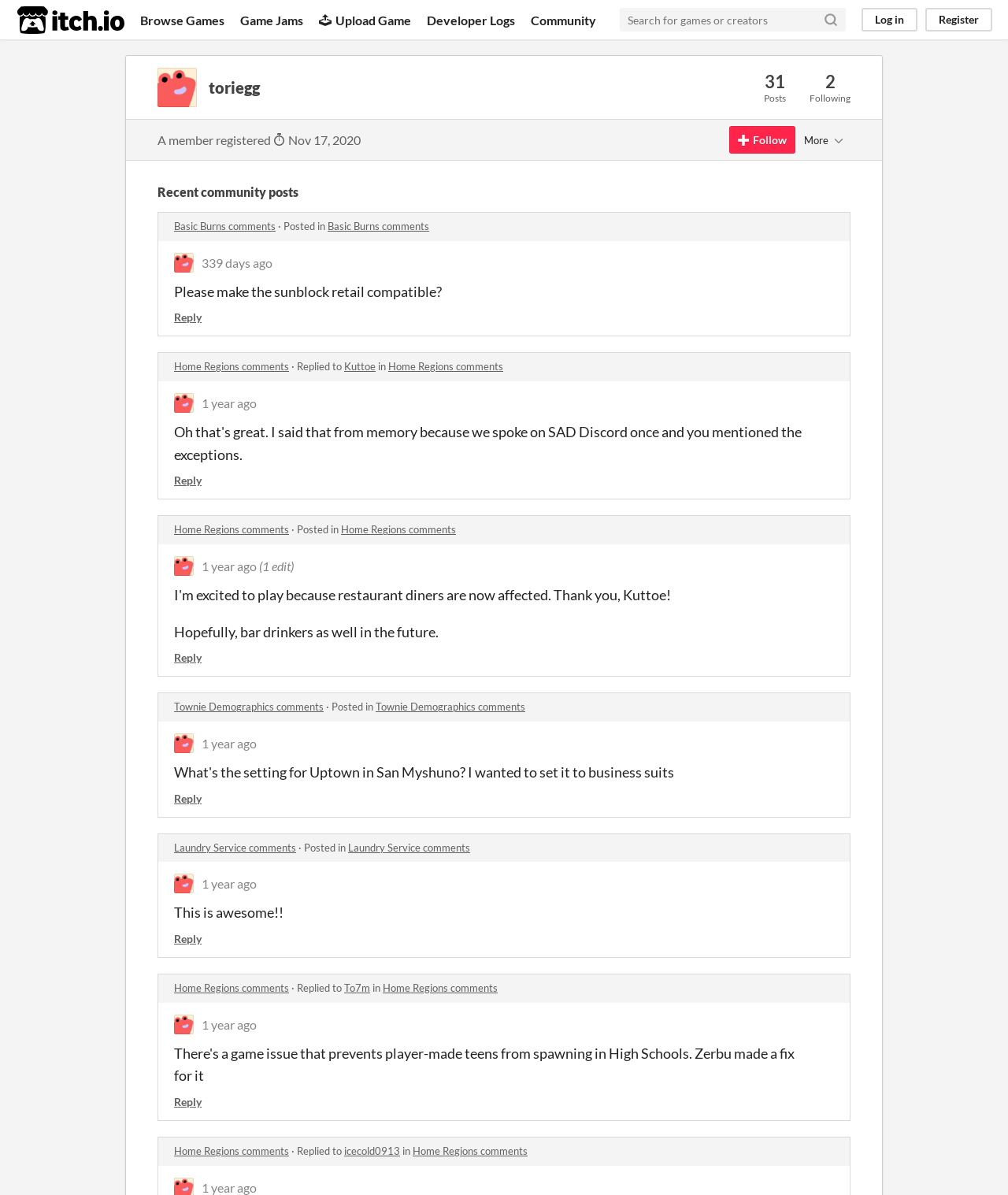From the given element description: "Home Regions comments", find the bounding box for the UI element. Provide the coordinates as four float numbers between 0 and 1, in the order [left, top, right, bottom].

[0.173, 0.958, 0.287, 0.968]